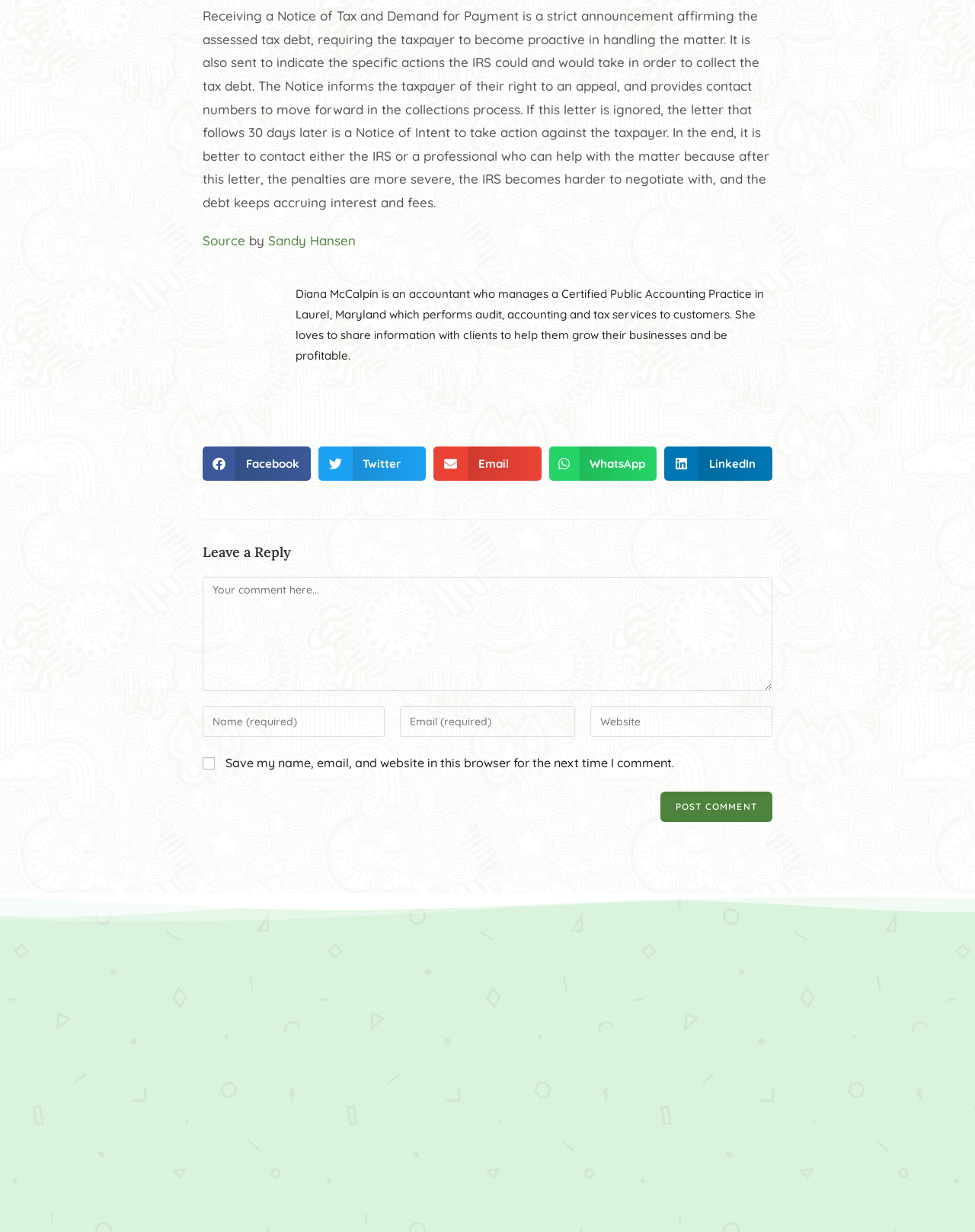Please provide the bounding box coordinates for the element that needs to be clicked to perform the following instruction: "Visit the source website". The coordinates should be given as four float numbers between 0 and 1, i.e., [left, top, right, bottom].

[0.208, 0.189, 0.252, 0.202]